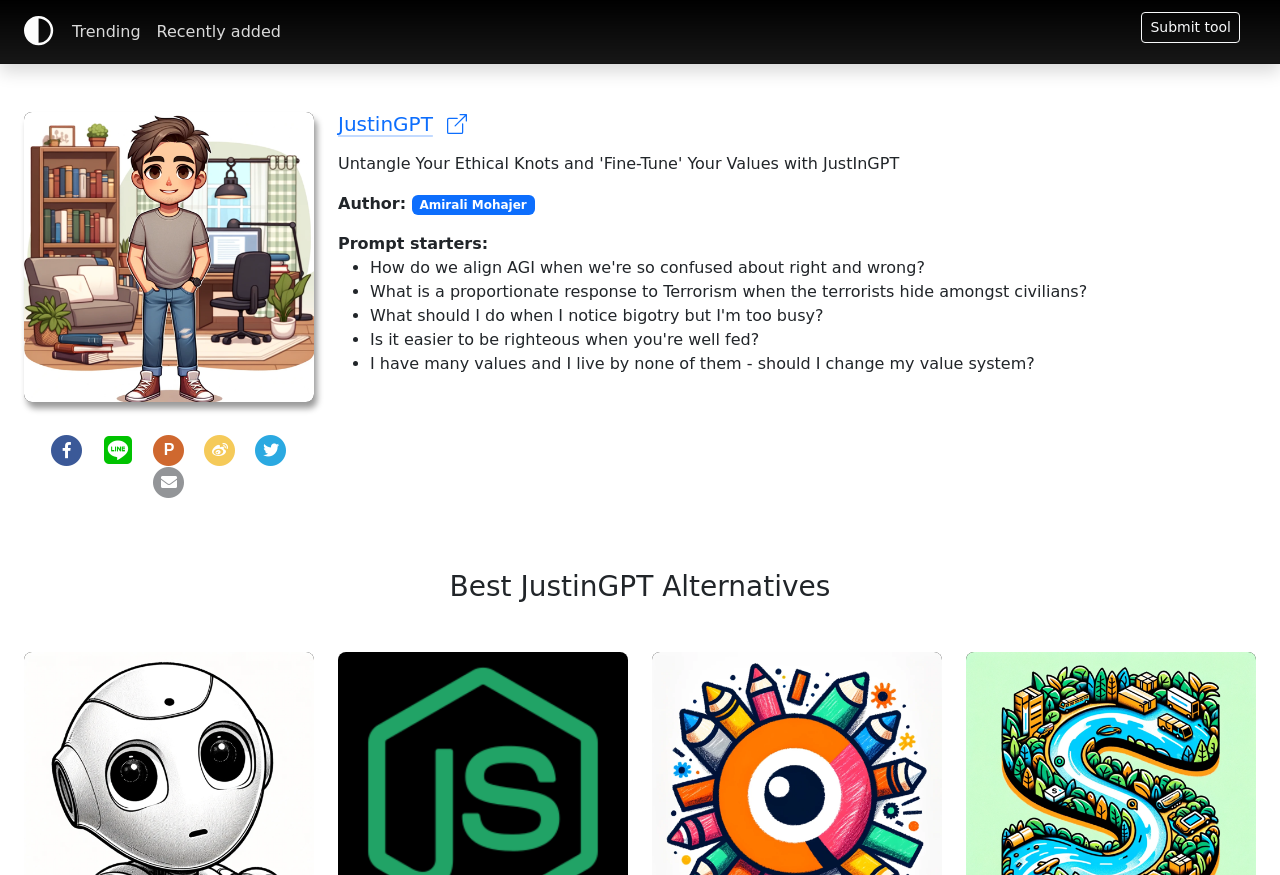Determine the bounding box coordinates for the area that should be clicked to carry out the following instruction: "Go to Home page".

None